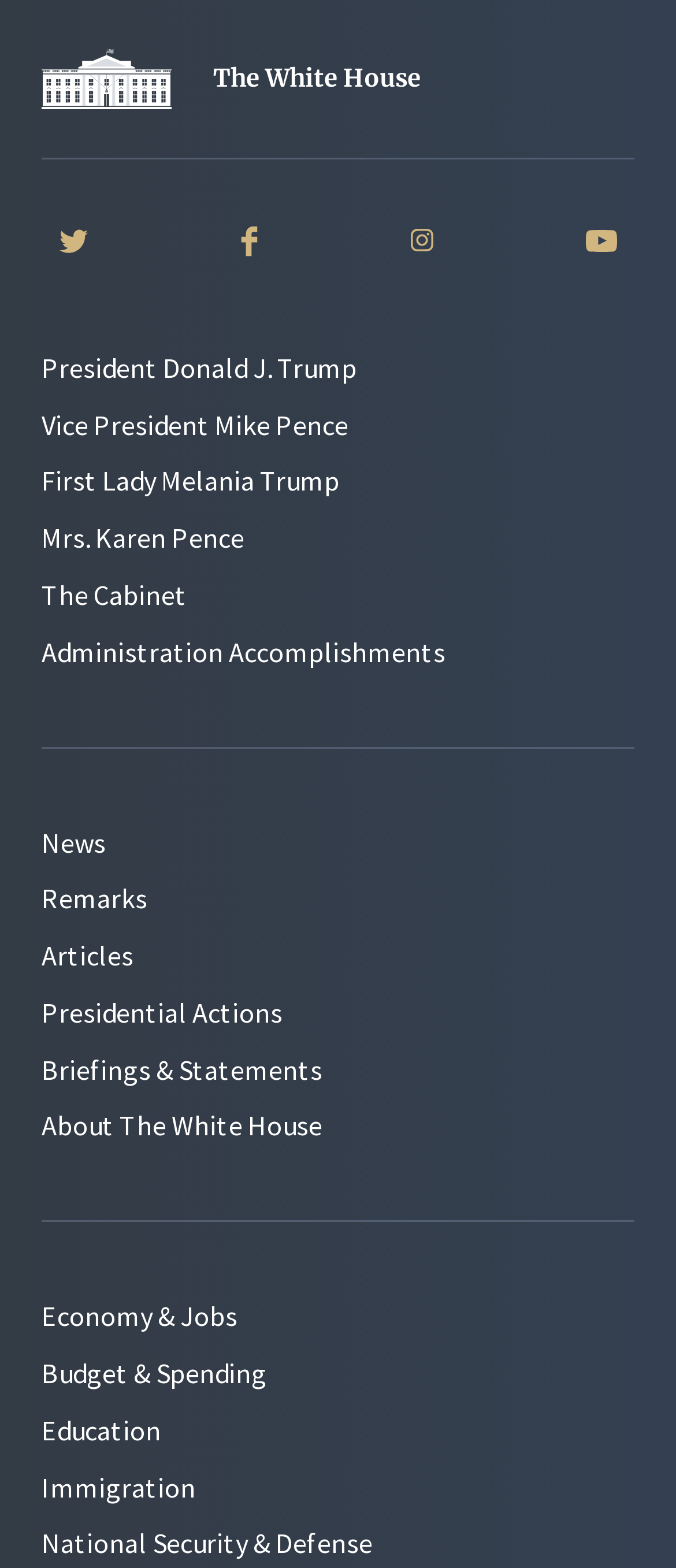How many links are present in the 'About The White House' section?
Using the image, answer in one word or phrase.

1